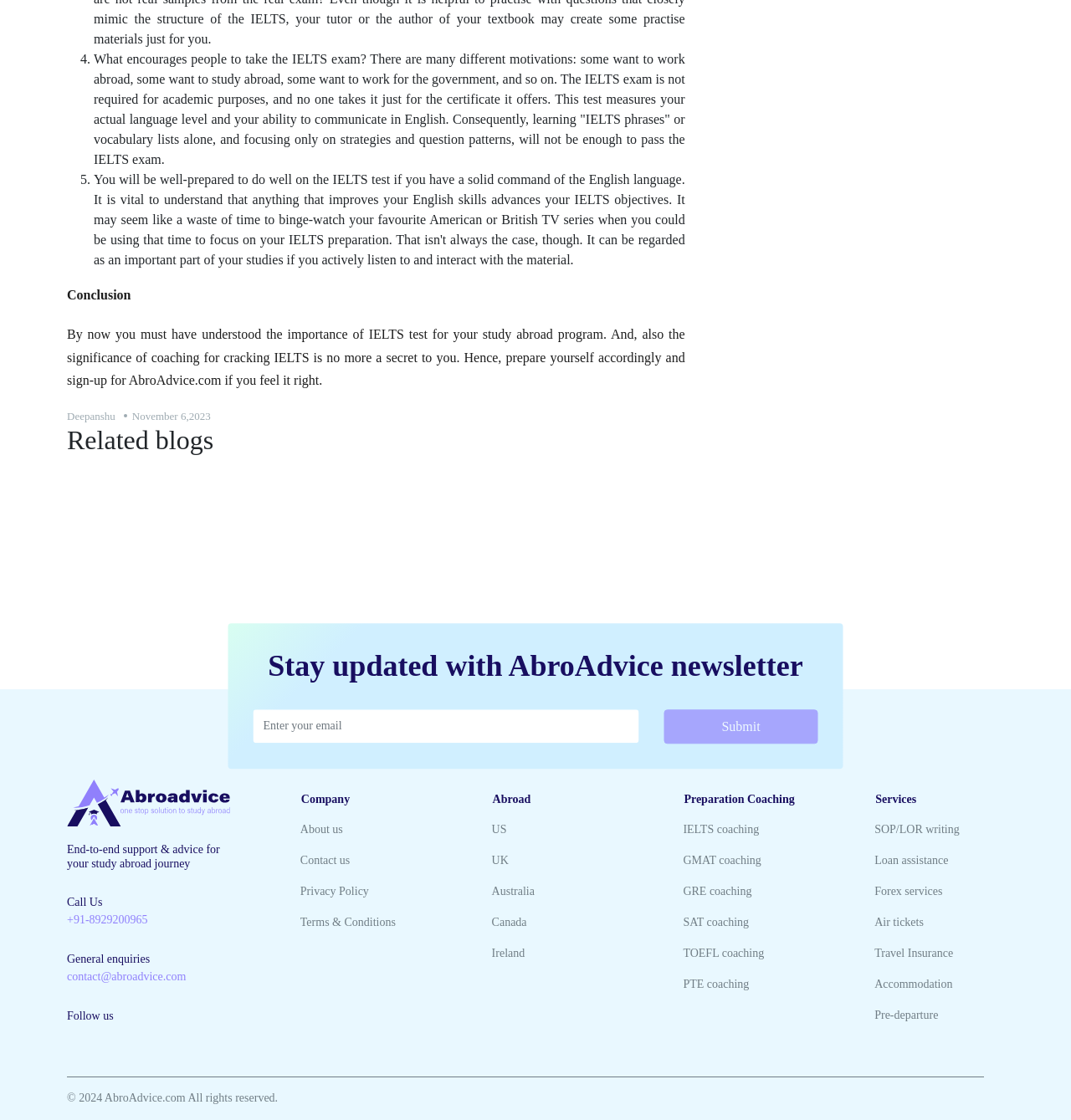Given the element description, predict the bounding box coordinates in the format (top-left x, top-left y, bottom-right x, bottom-right y). Make sure all values are between 0 and 1. Here is the element description: Ireland

[0.459, 0.846, 0.49, 0.857]